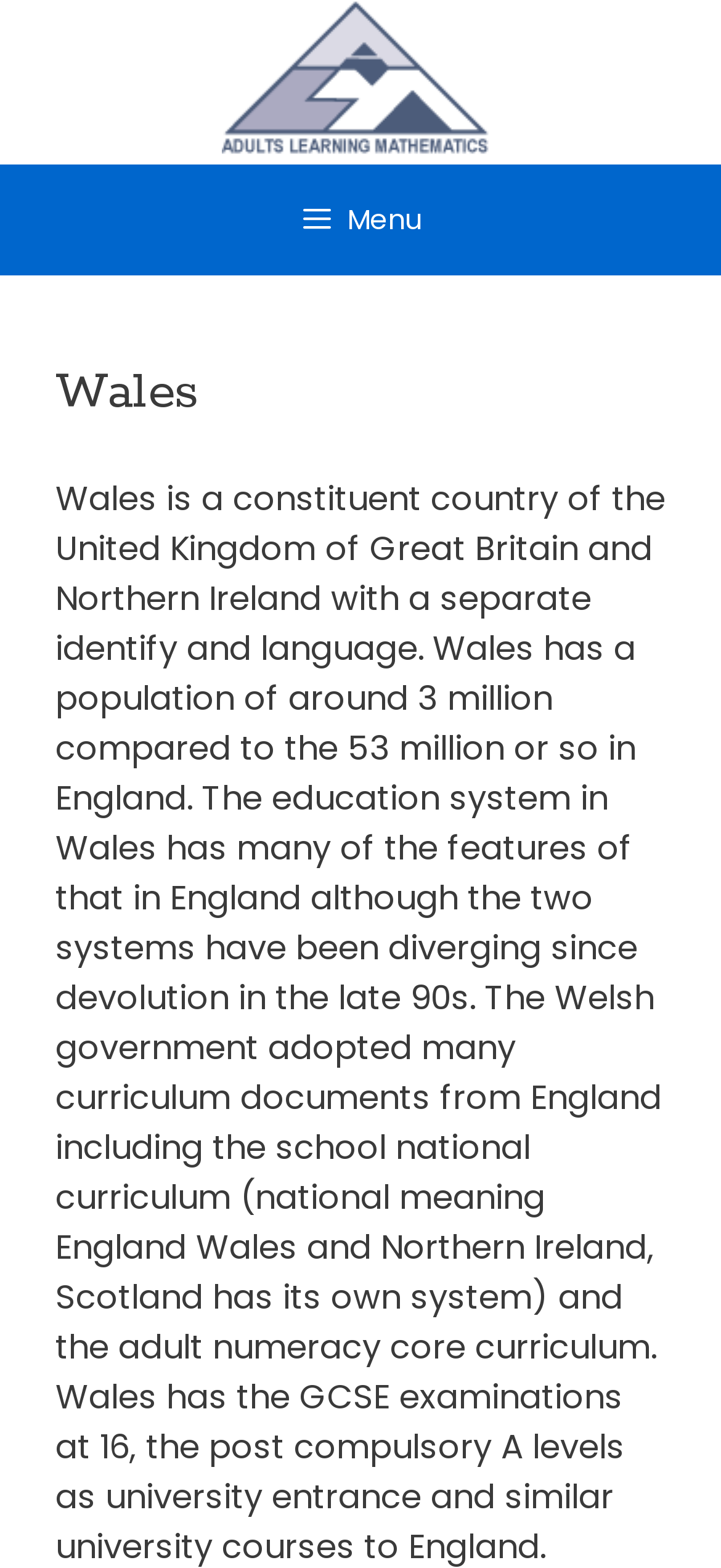Give a succinct answer to this question in a single word or phrase: 
What is the header content?

Wales